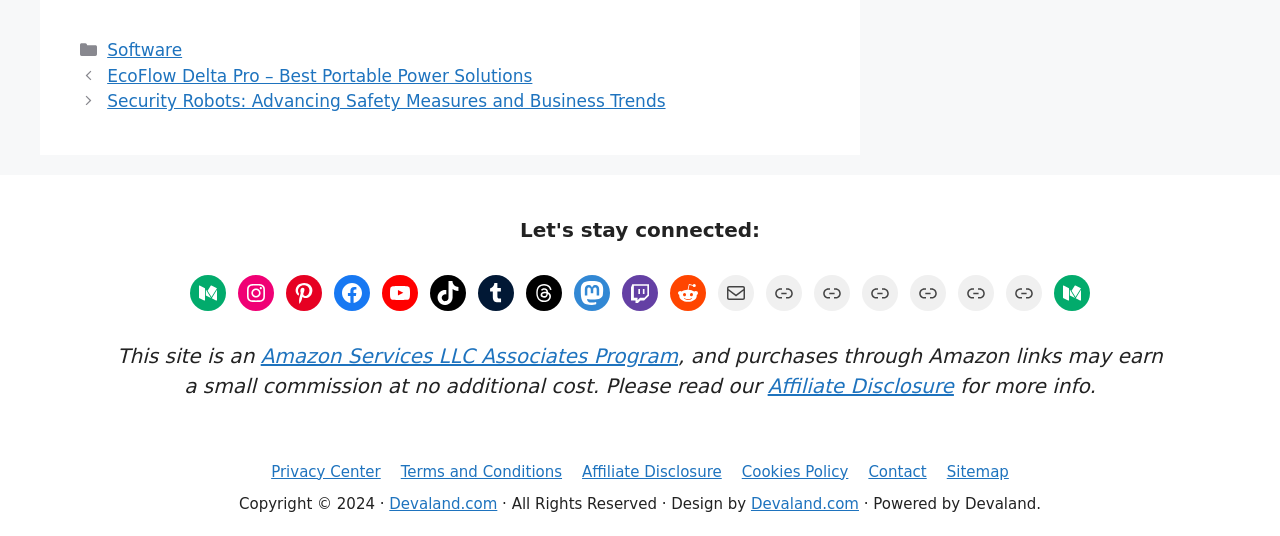Please determine the bounding box coordinates of the element to click in order to execute the following instruction: "Click on the 'EcoFlow Delta Pro – Best Portable Power Solutions' link". The coordinates should be four float numbers between 0 and 1, specified as [left, top, right, bottom].

[0.084, 0.123, 0.416, 0.16]